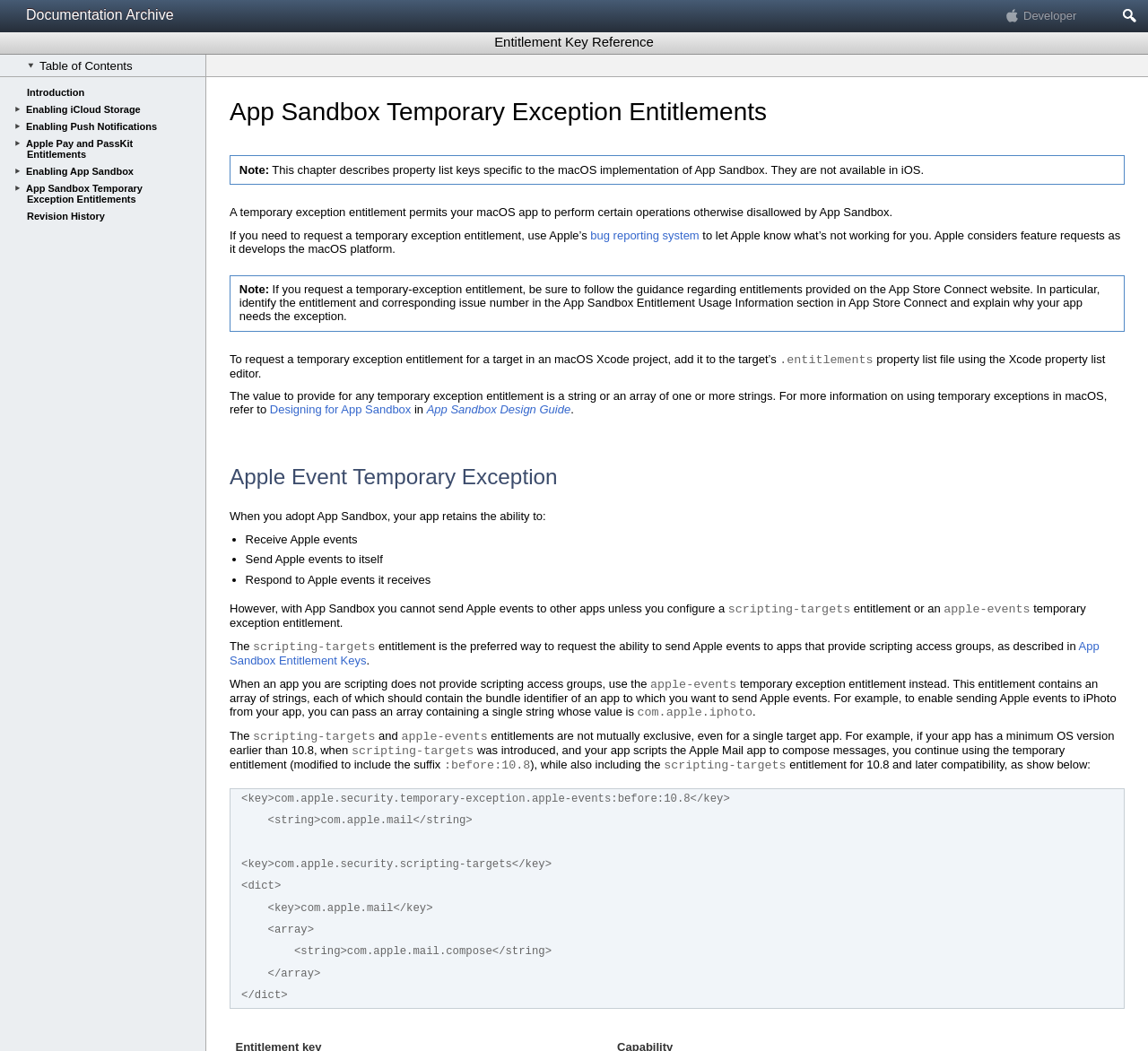Can you find the bounding box coordinates of the area I should click to execute the following instruction: "Click on 'Next'"?

[0.959, 0.008, 0.98, 0.021]